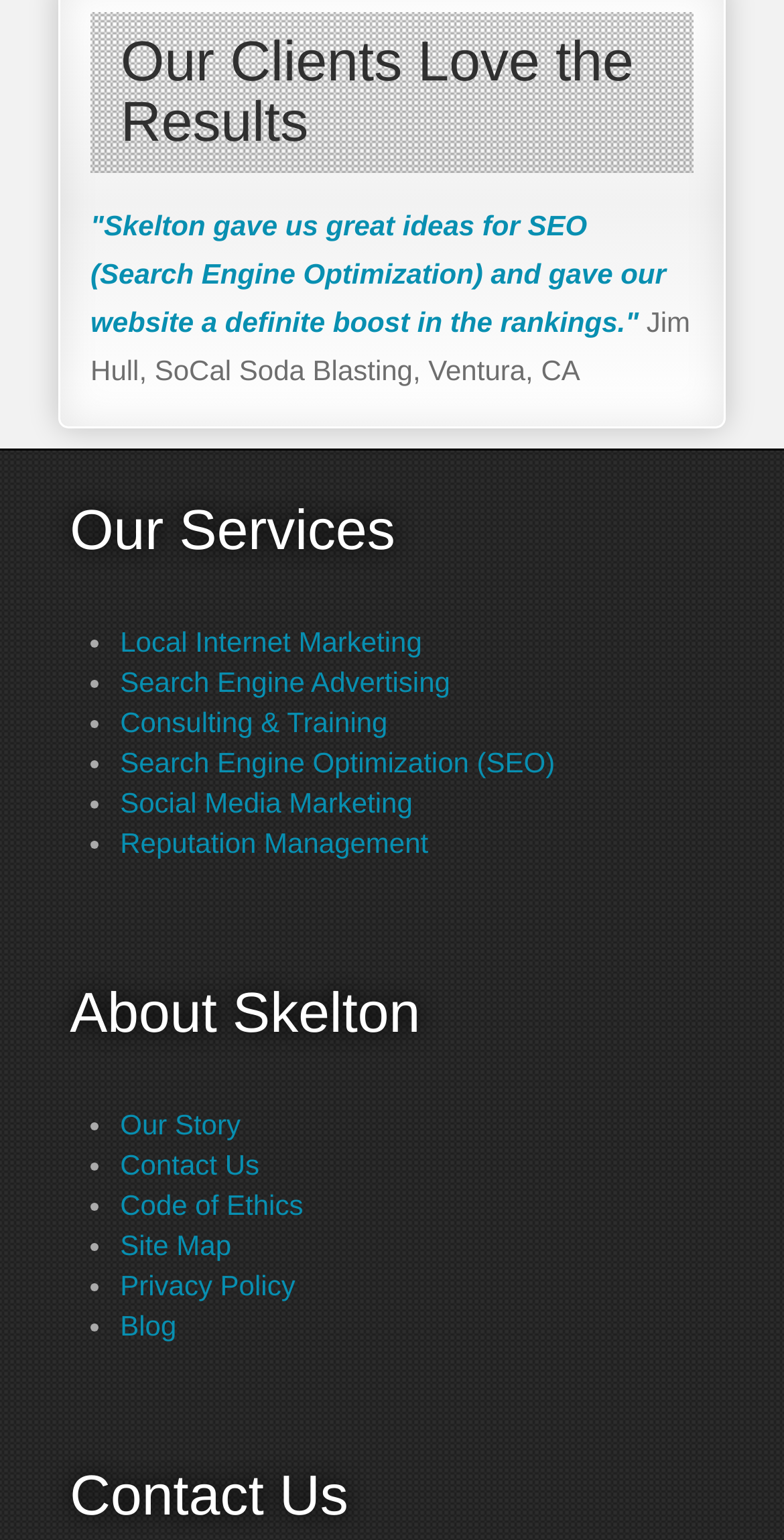Provide the bounding box coordinates in the format (top-left x, top-left y, bottom-right x, bottom-right y). All values are floating point numbers between 0 and 1. Determine the bounding box coordinate of the UI element described as: Blog

[0.153, 0.85, 0.225, 0.871]